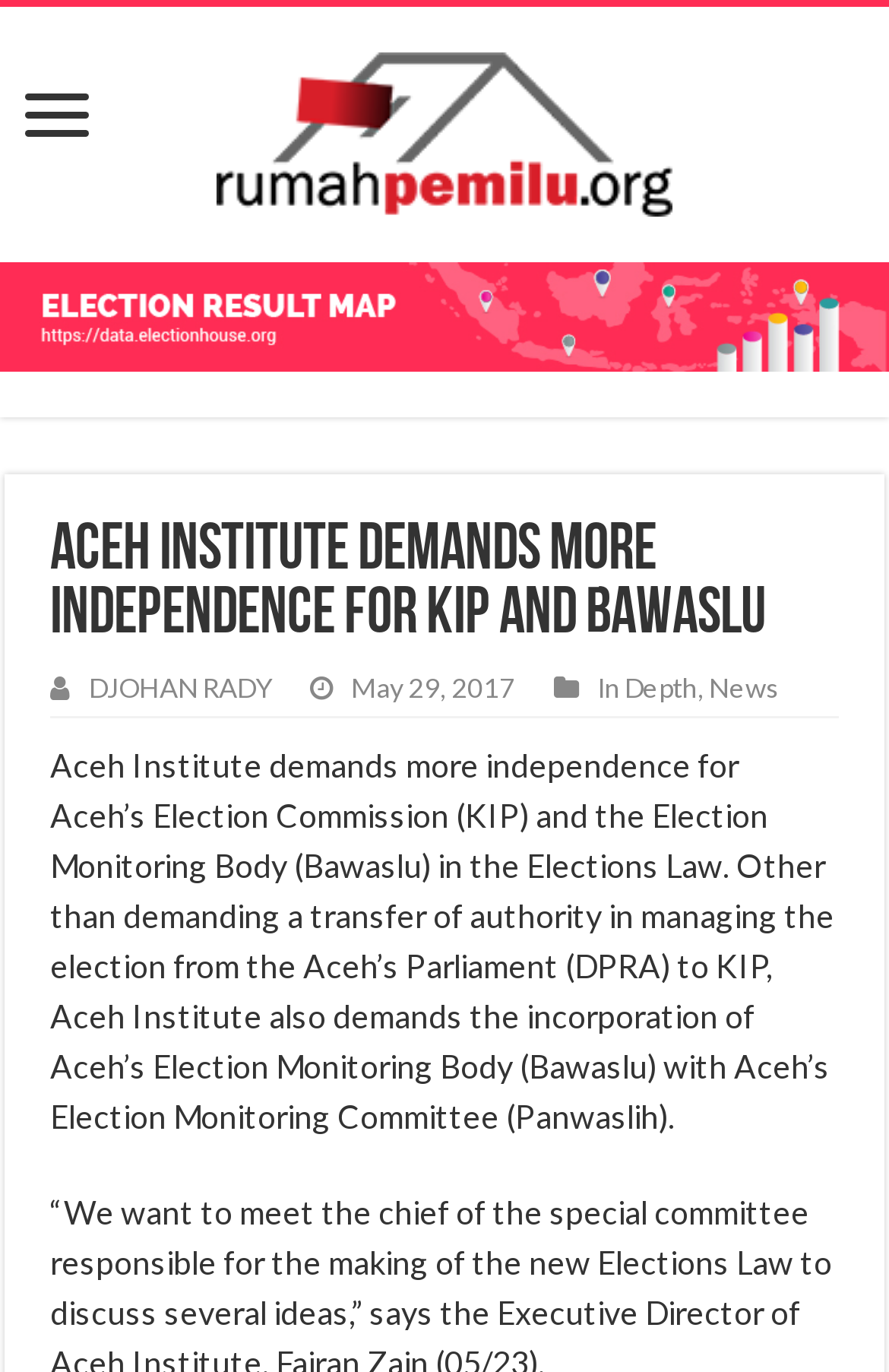What is the name of the institute demanding more independence?
Give a one-word or short phrase answer based on the image.

Aceh Institute